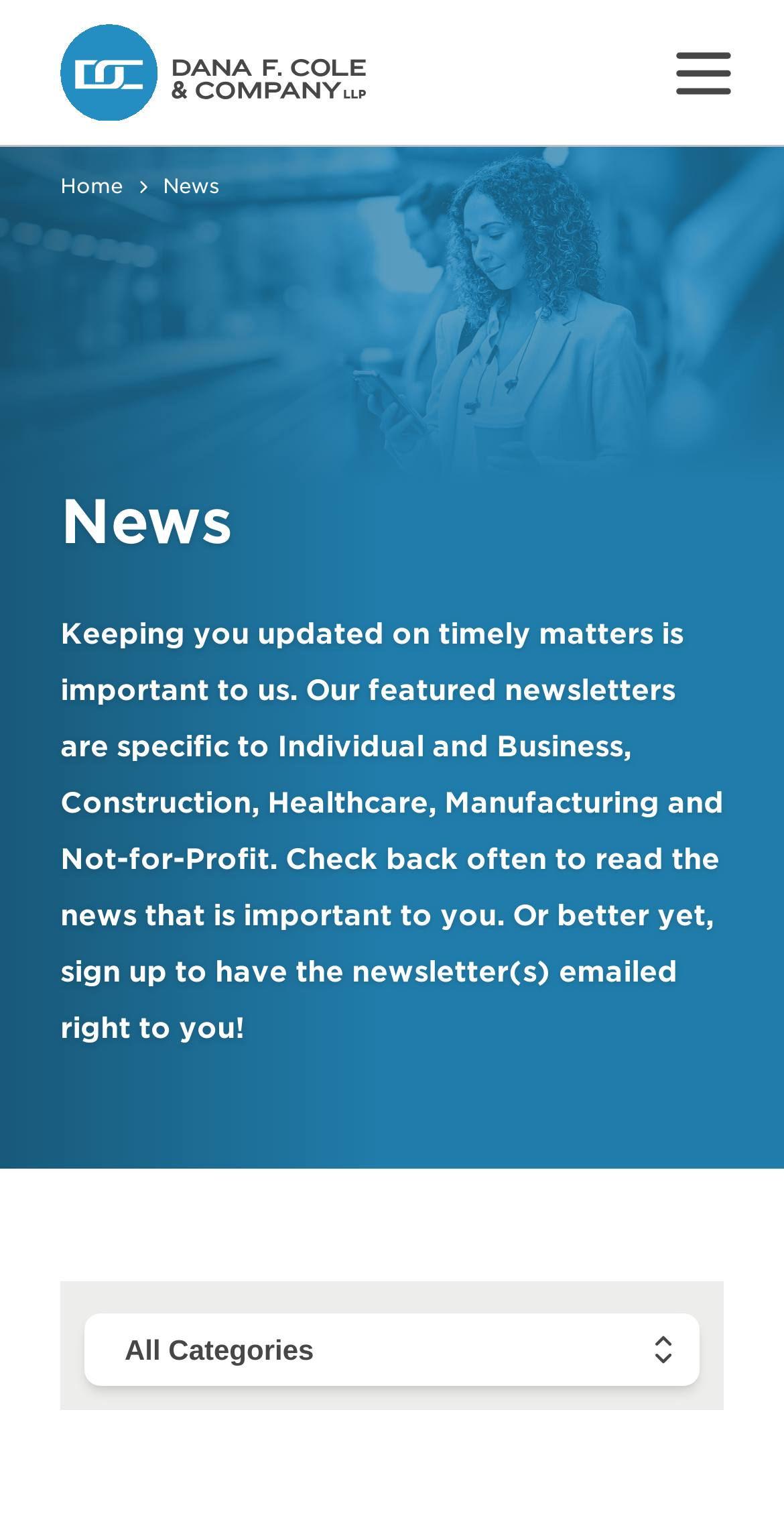What is the purpose of the 'Toggle Menu' button?
Provide a detailed answer to the question using information from the image.

The 'Toggle Menu' button is likely used to open a menu, allowing users to access more options or navigate to other parts of the website.